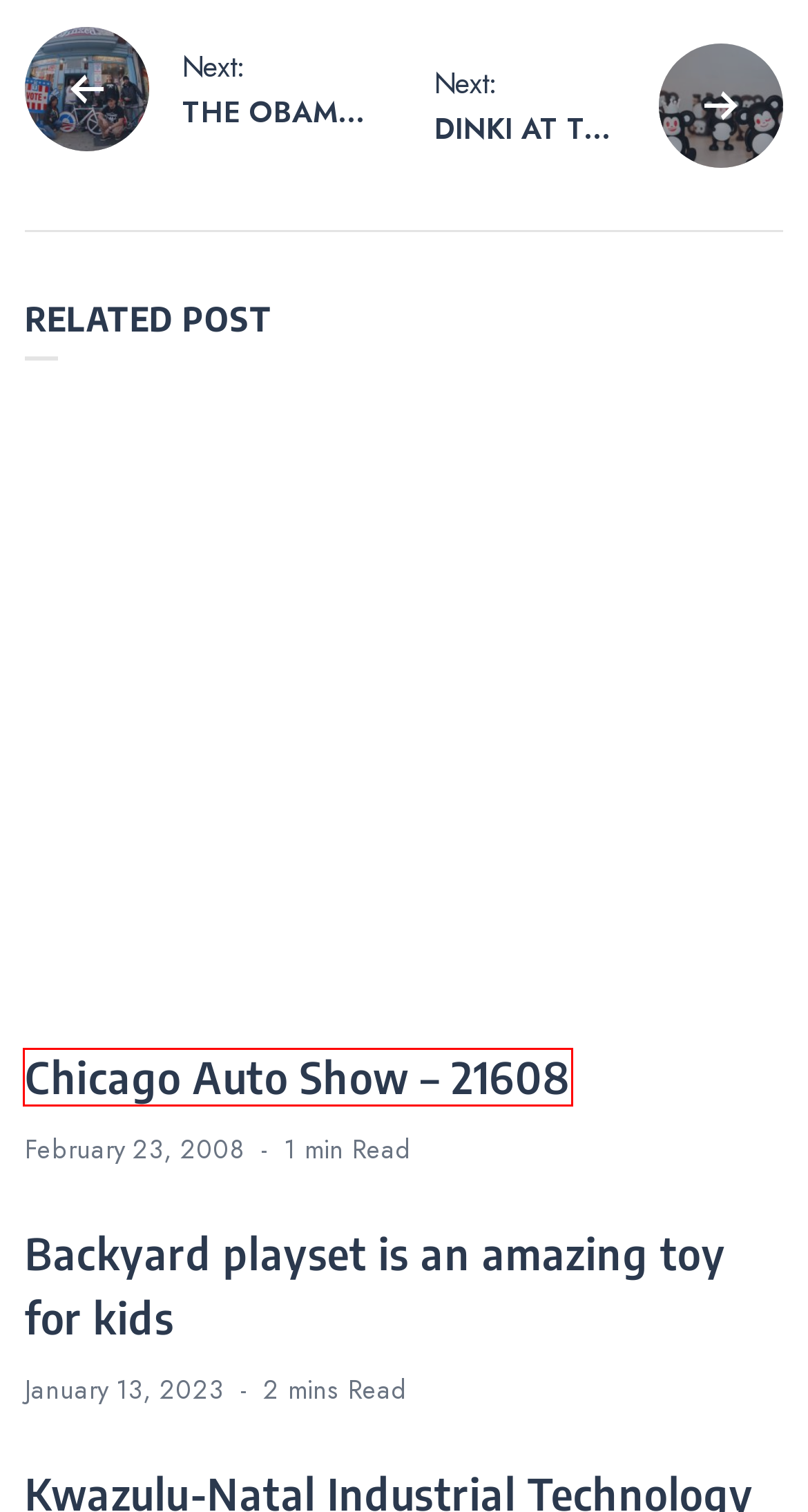Given a screenshot of a webpage with a red rectangle bounding box around a UI element, select the best matching webpage description for the new webpage that appears after clicking the highlighted element. The candidate descriptions are:
A. TOYS Archives - Thunderblog
B. THE OBAMA BIKE! - Thunderblog
C. Kwazulu-Natal Industrial Technology Exhibition 2022 - Thunderblog
D. DINKI AT TOY FAIR! - Thunderblog
E. Backyard playset is an amazing toy for kids - Thunderblog
F. About THUNDERDOG - Thunderblog
G. THUNDERDOG in CONTAGIOUS MAGAZINE!! - Thunderblog
H. Chicago Auto Show - 21608 - Thunderblog

H